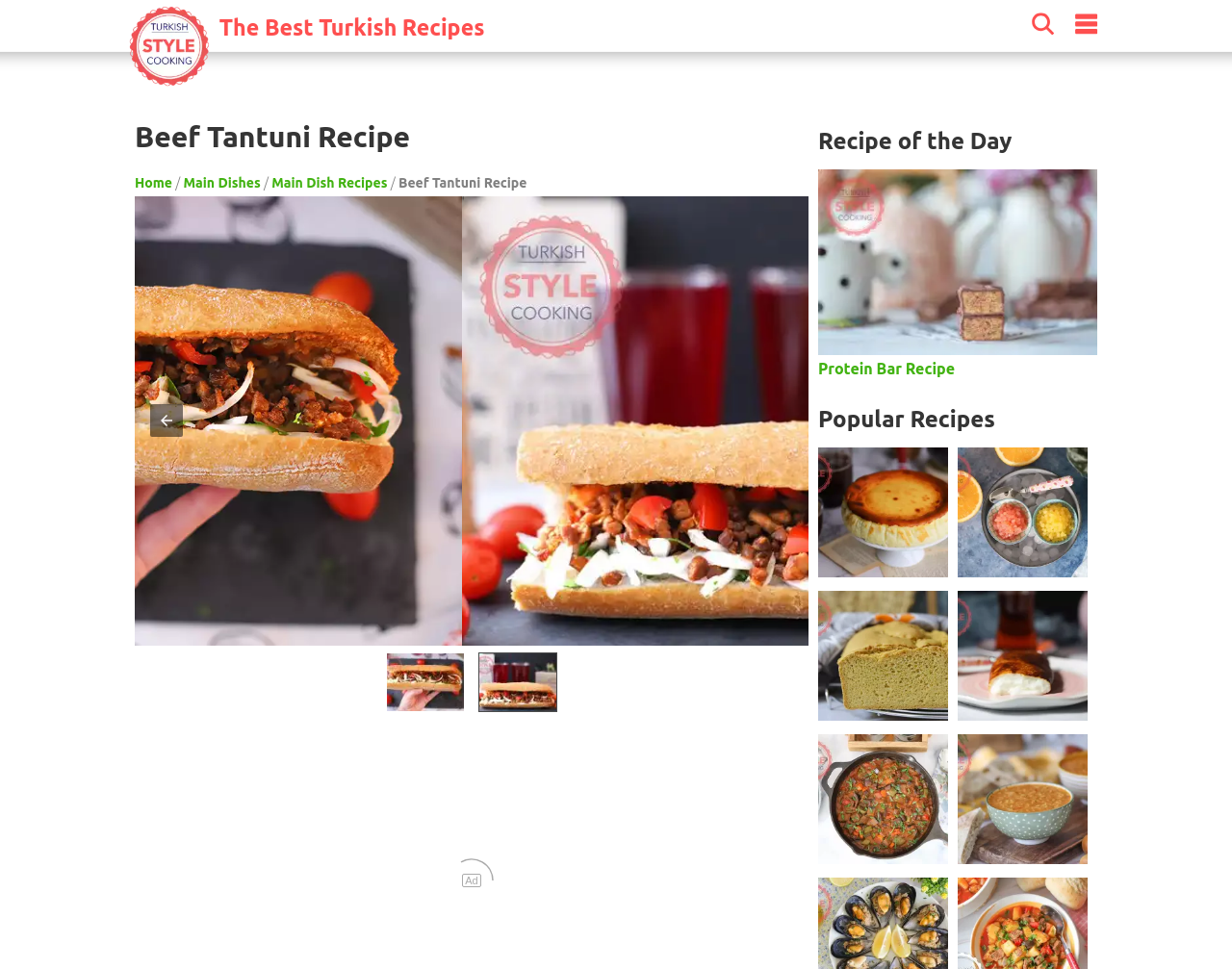Find the bounding box coordinates for the element described here: "The Best Turkish Recipes".

[0.104, 0.059, 0.393, 0.098]